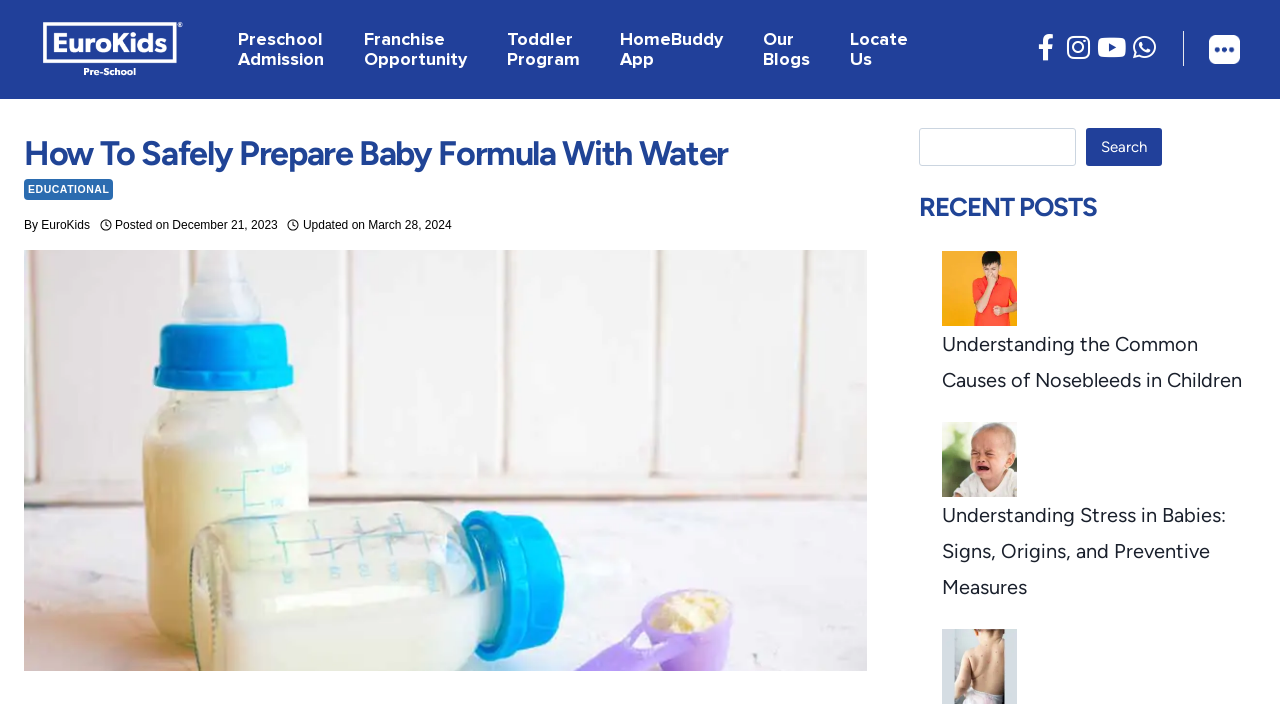Please determine the bounding box coordinates of the area that needs to be clicked to complete this task: 'Explore the Toddler Program'. The coordinates must be four float numbers between 0 and 1, formatted as [left, top, right, bottom].

[0.396, 0.041, 0.453, 0.097]